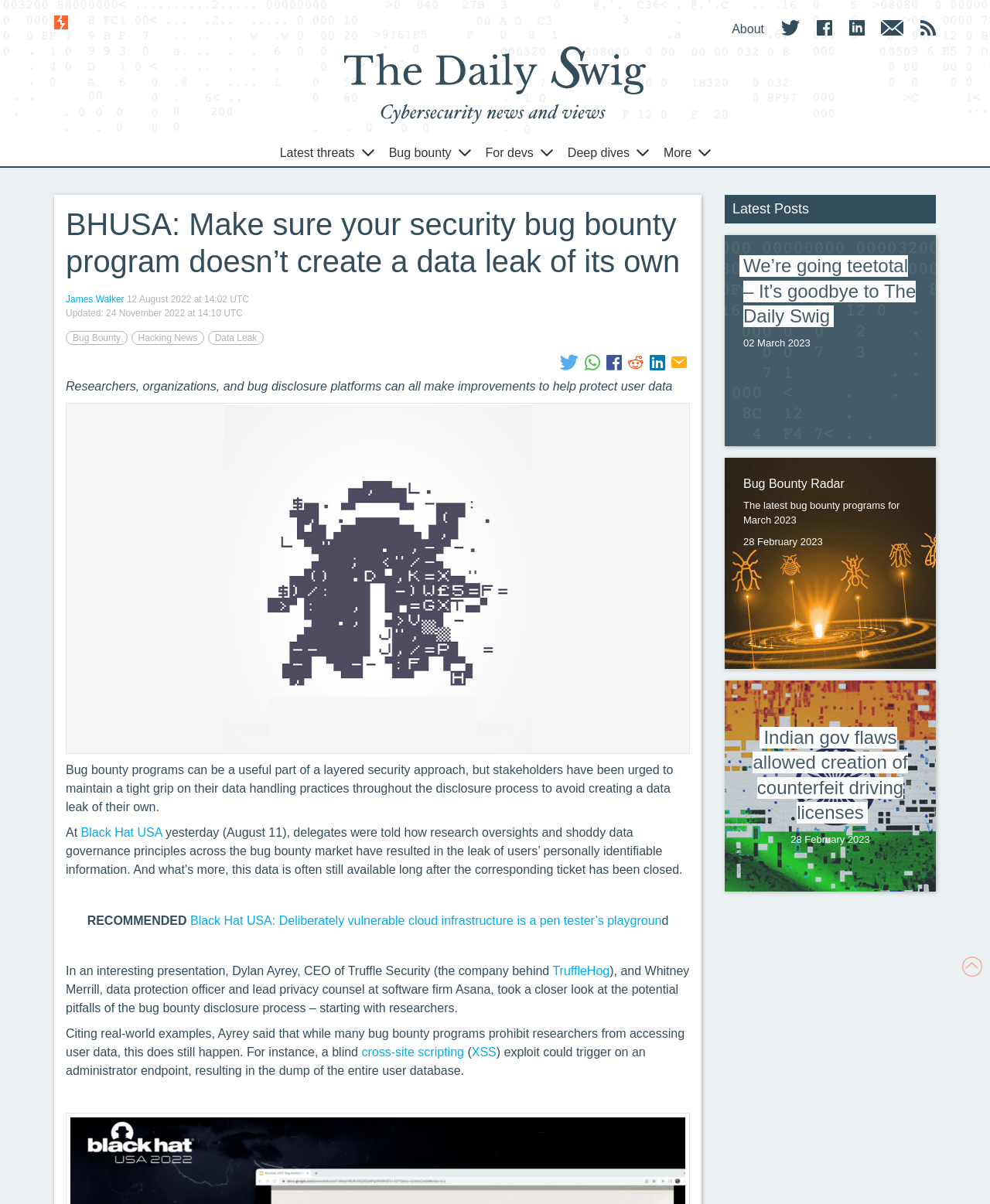Find the bounding box coordinates for the area that must be clicked to perform this action: "Click on the 'Bug bounty' link".

[0.393, 0.121, 0.456, 0.132]